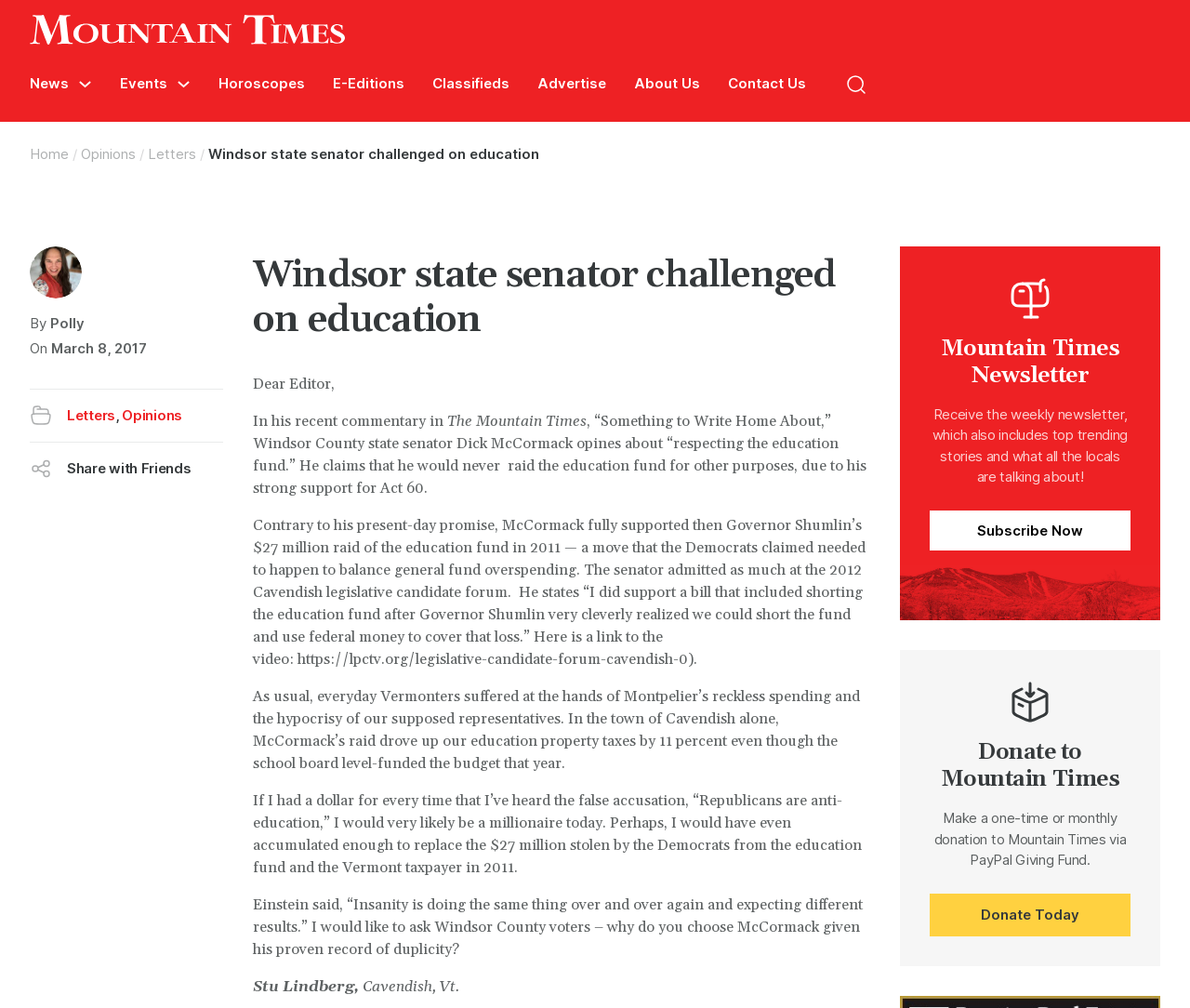Given the description of a UI element: "parent_node: By Polly", identify the bounding box coordinates of the matching element in the webpage screenshot.

[0.025, 0.244, 0.069, 0.296]